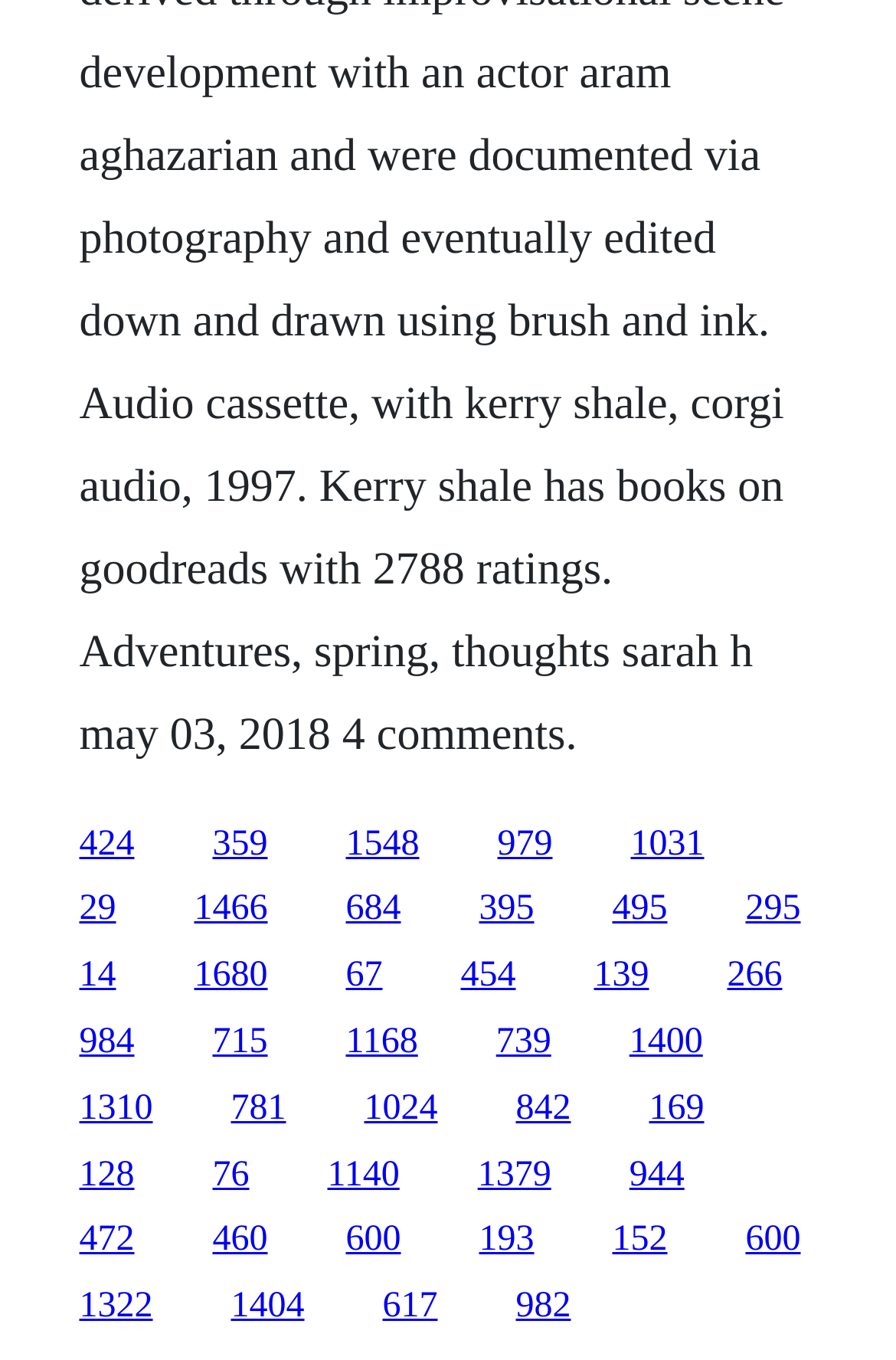Please provide a short answer using a single word or phrase for the question:
Is there a link with a width greater than 0.1?

Yes